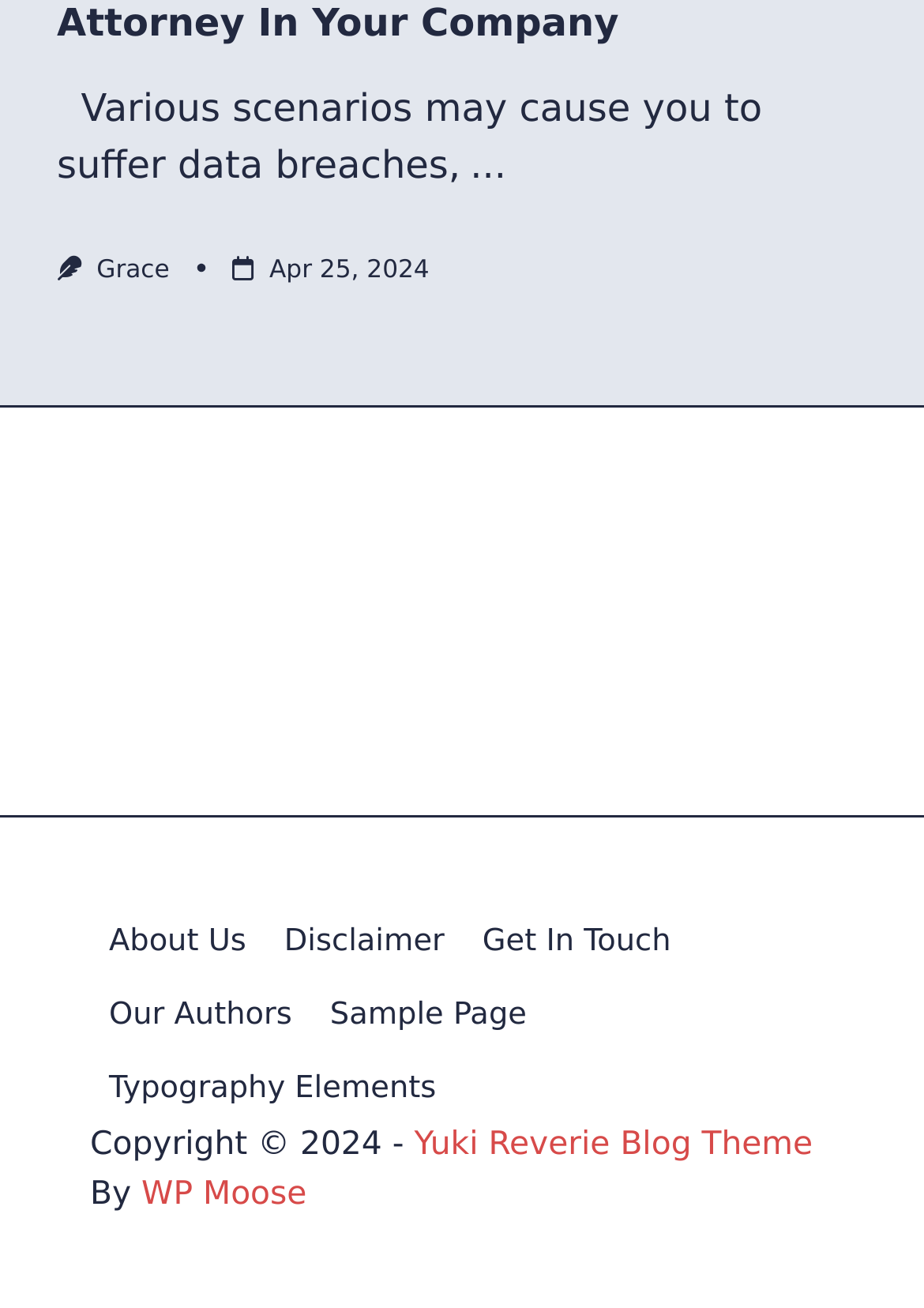Please identify the bounding box coordinates for the region that you need to click to follow this instruction: "contact the author".

[0.502, 0.694, 0.747, 0.75]